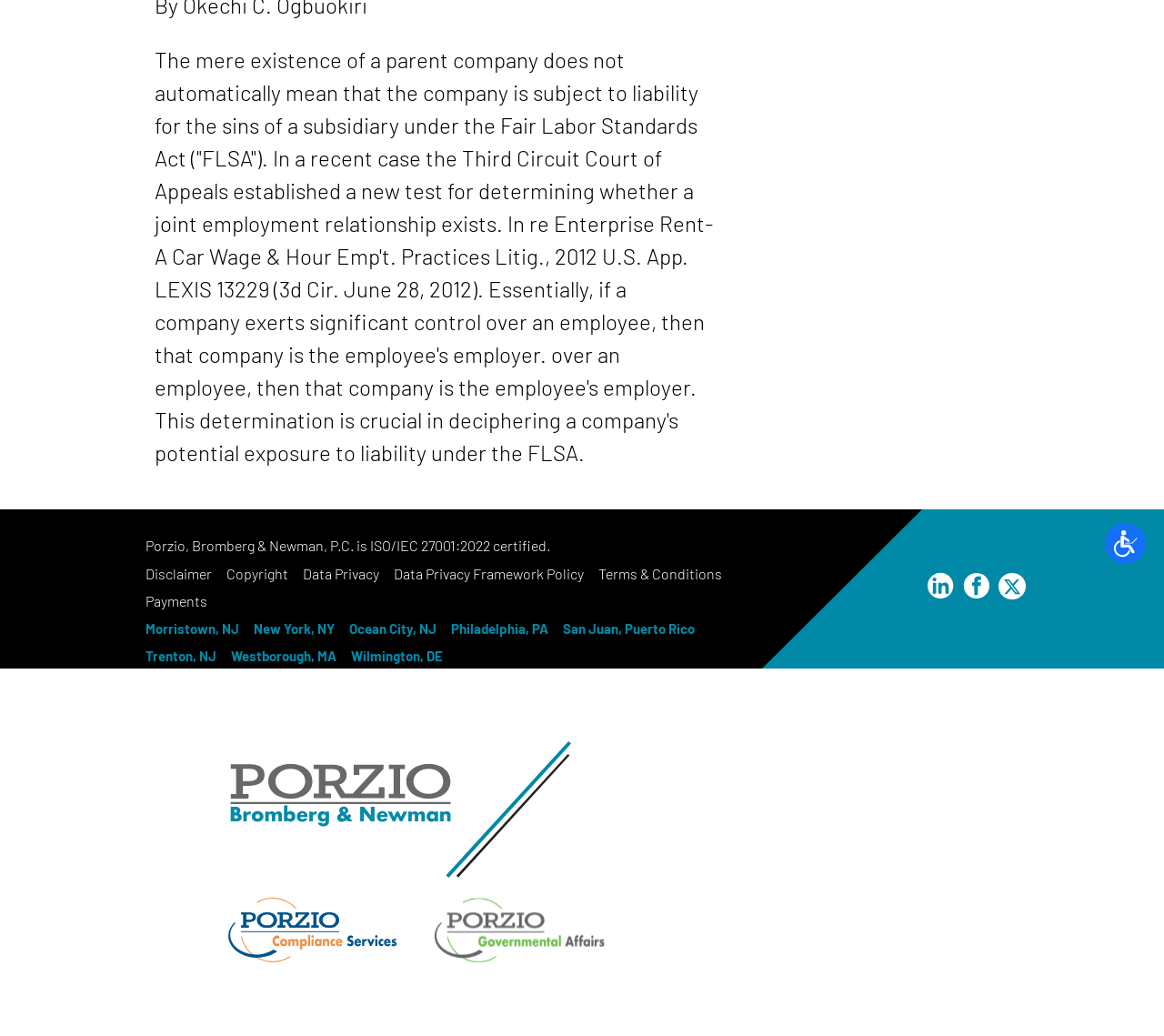Determine the bounding box for the UI element that matches this description: "Copyright".

[0.188, 0.54, 0.254, 0.567]